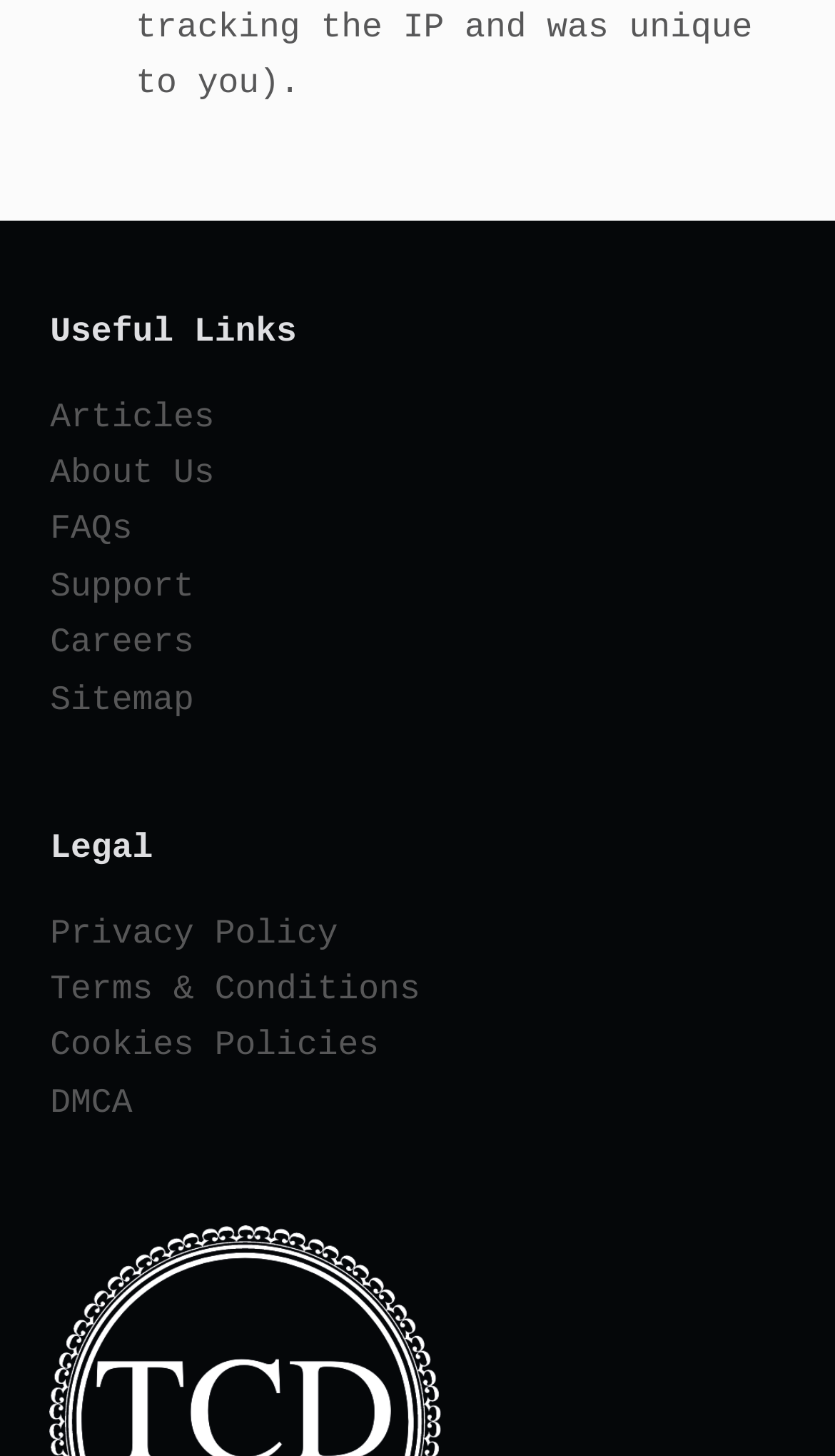Identify the bounding box coordinates for the element you need to click to achieve the following task: "Get support". Provide the bounding box coordinates as four float numbers between 0 and 1, in the form [left, top, right, bottom].

[0.06, 0.389, 0.232, 0.416]